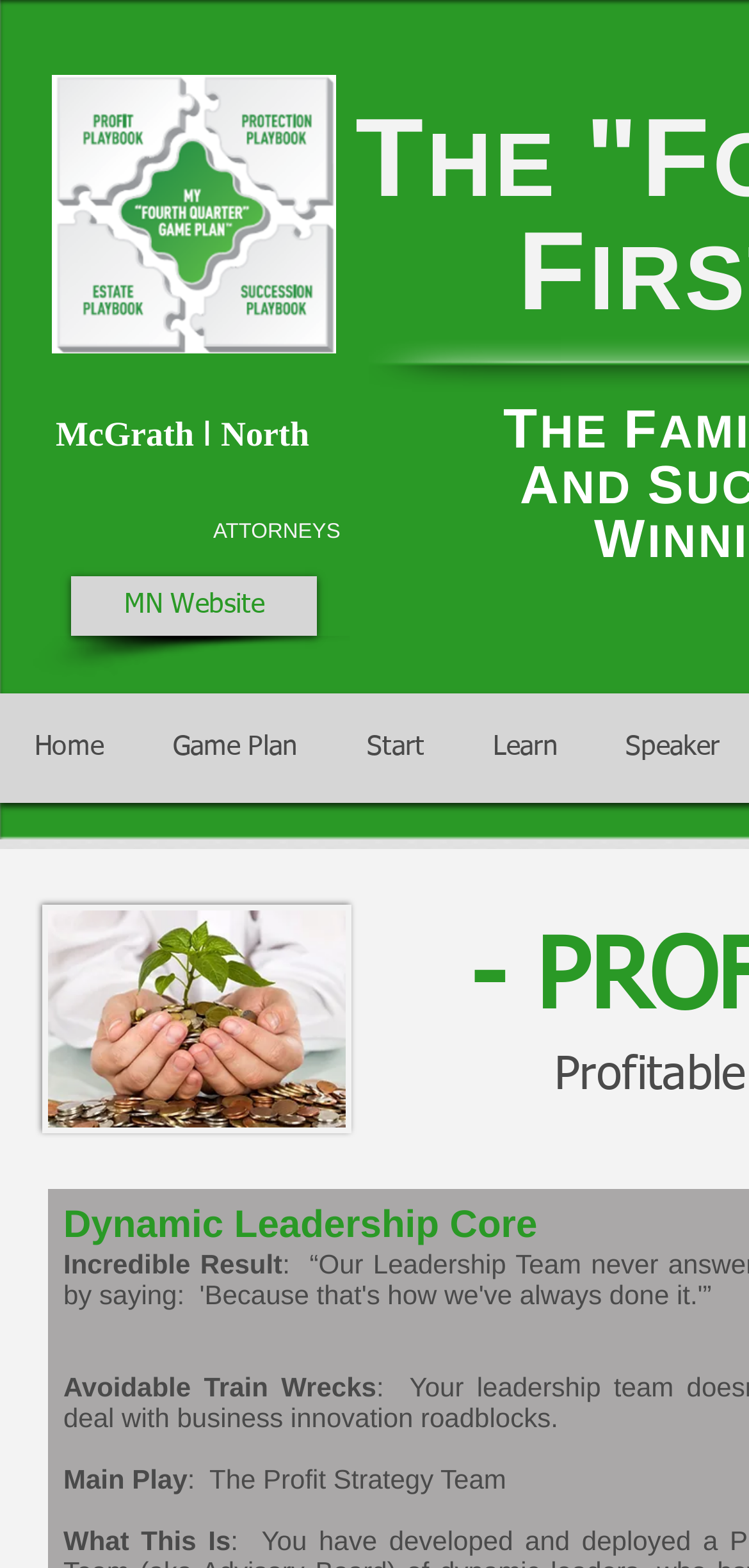Please determine the bounding box coordinates of the element's region to click in order to carry out the following instruction: "Go to the 'Home' page". The coordinates should be four float numbers between 0 and 1, i.e., [left, top, right, bottom].

[0.0, 0.43, 0.185, 0.525]